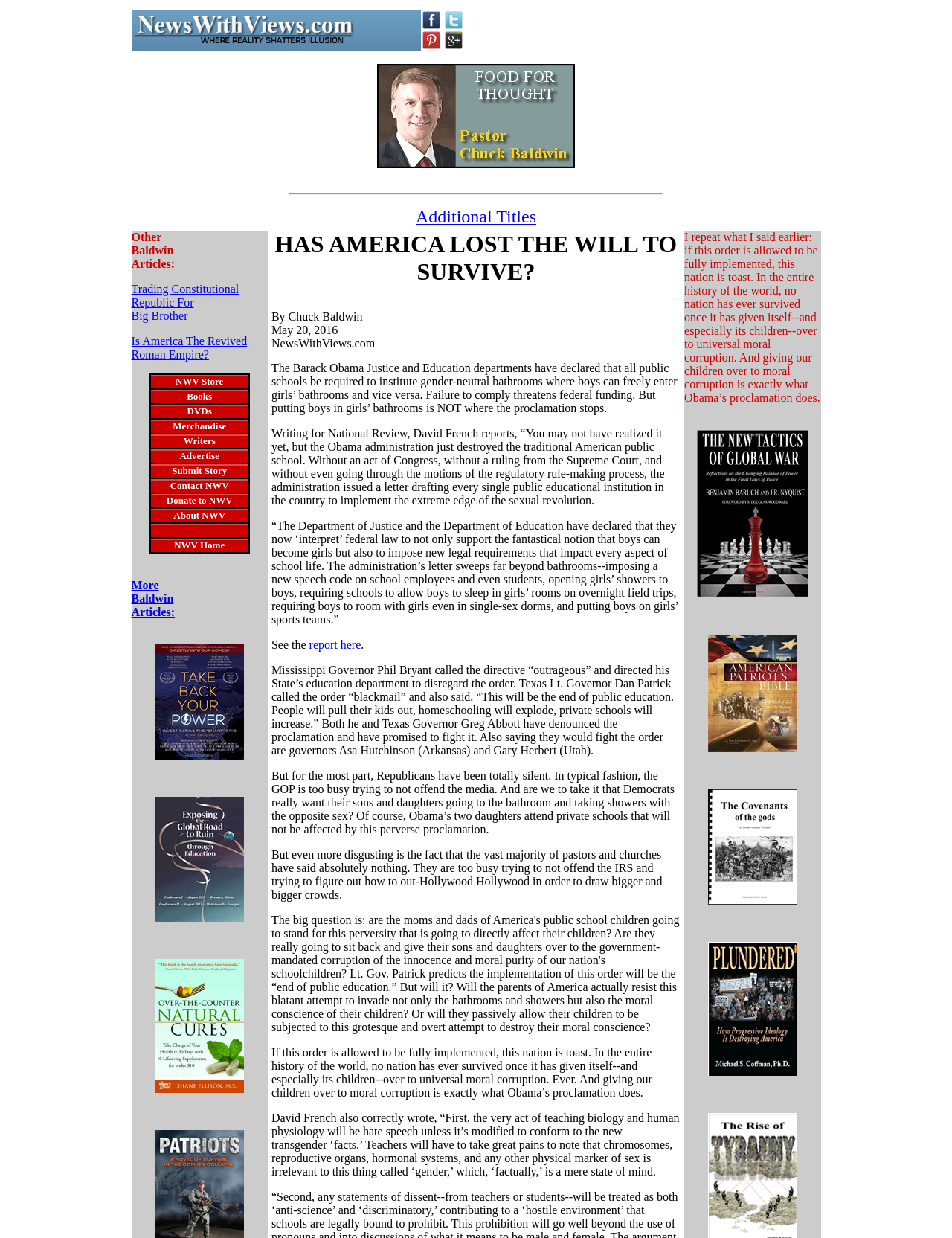Identify the bounding box coordinates of the clickable region necessary to fulfill the following instruction: "Click on 'NewsWithViews.com'". The bounding box coordinates should be four float numbers between 0 and 1, i.e., [left, top, right, bottom].

[0.138, 0.016, 0.372, 0.026]